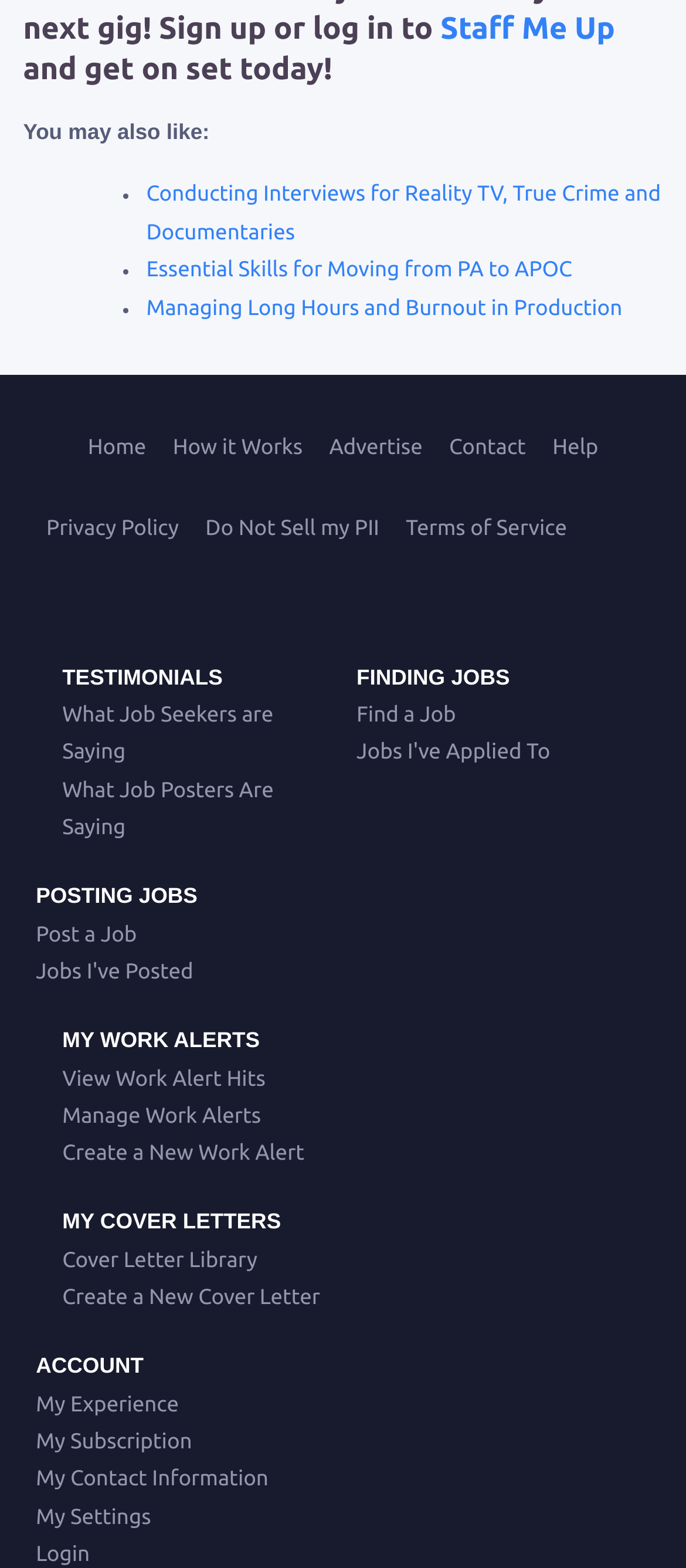Please determine the bounding box coordinates of the section I need to click to accomplish this instruction: "login".

[0.052, 0.985, 0.131, 0.999]